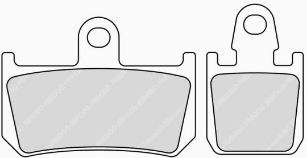Please provide a brief answer to the following inquiry using a single word or phrase:
What is the Ferodo XRAC series known for?

High coefficient of friction and reliable performance